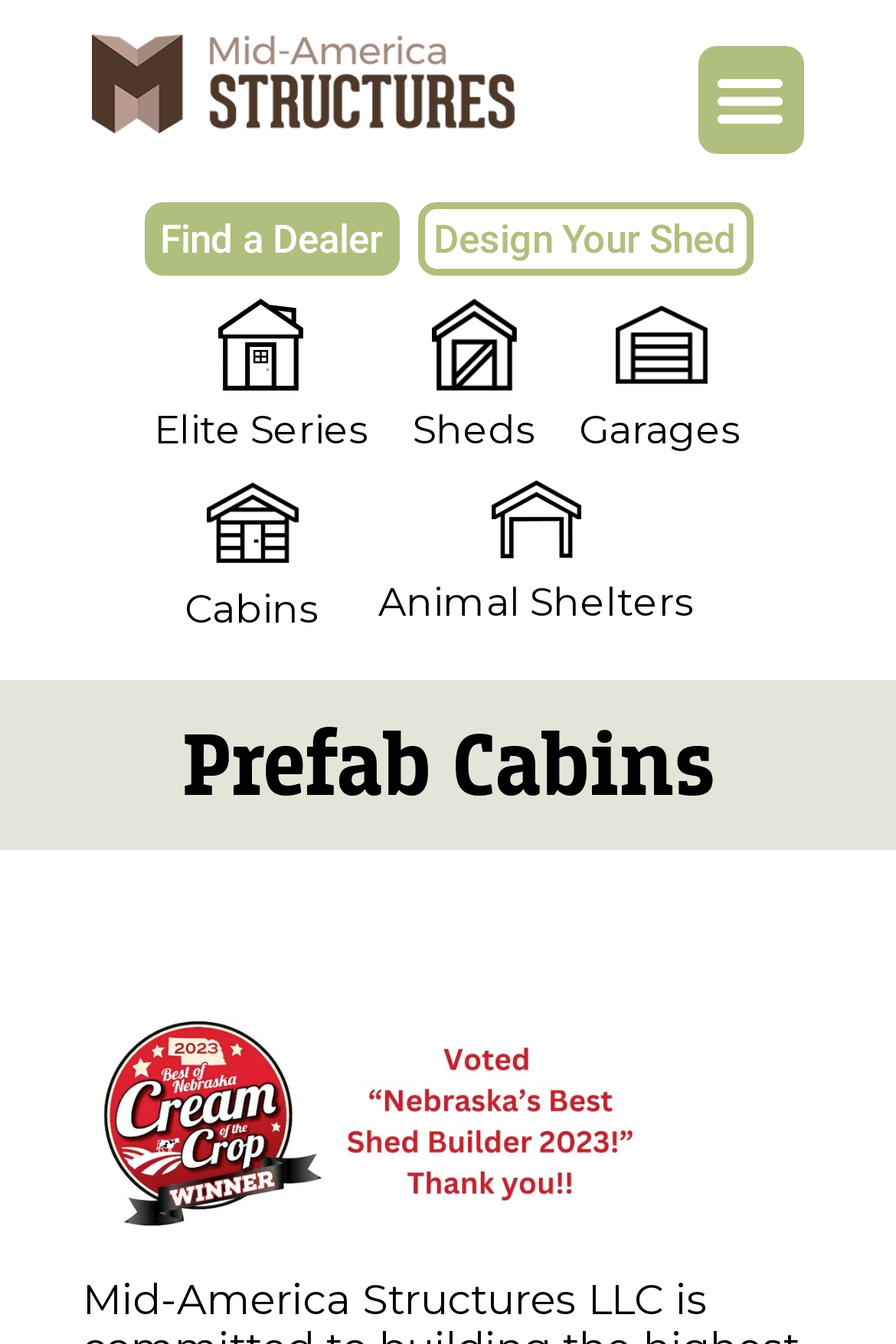Is the menu toggle button expanded?
Look at the image and answer with only one word or phrase.

No